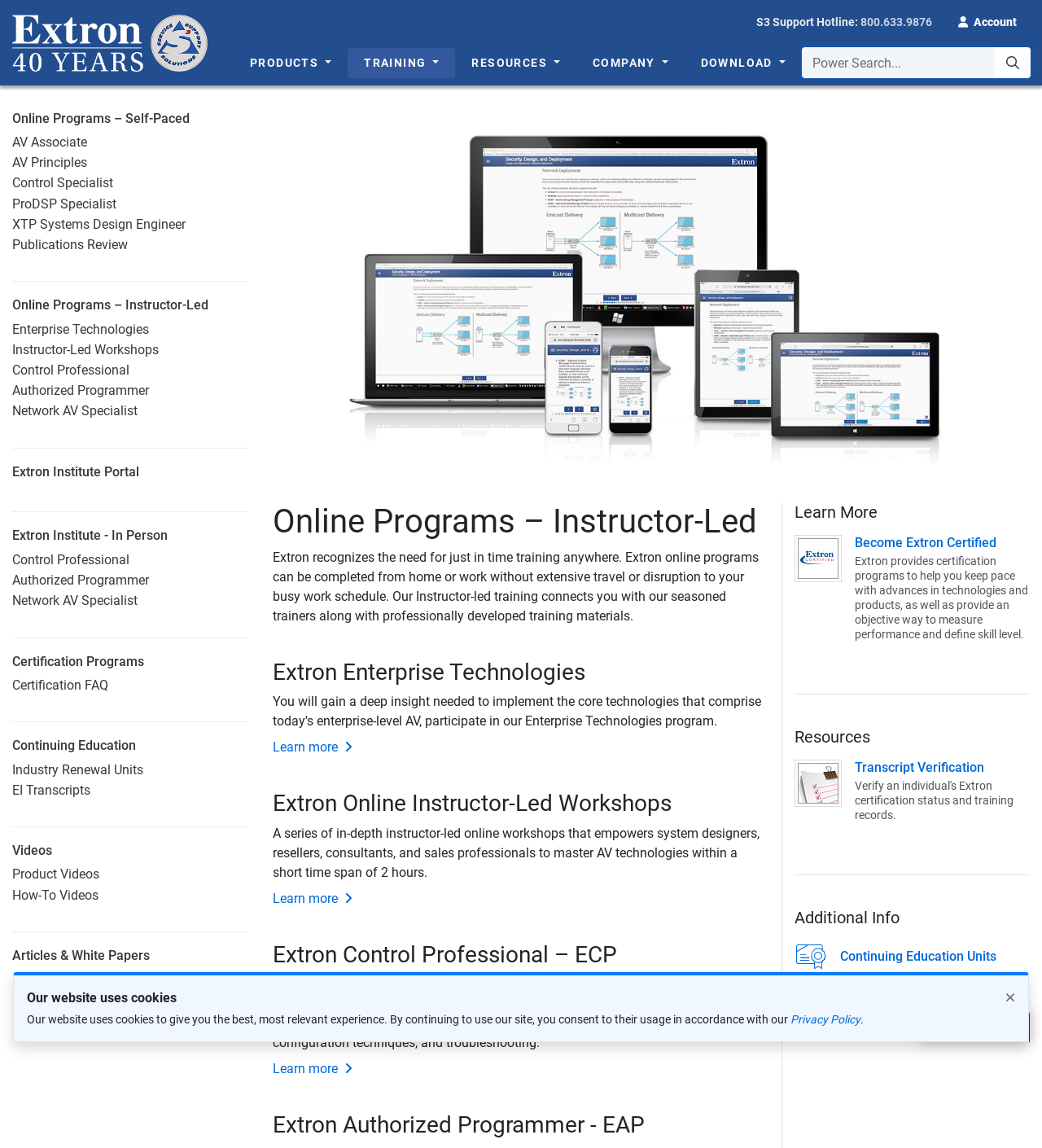How many types of Extron online programs are listed on the webpage?
Based on the screenshot, provide your answer in one word or phrase.

3